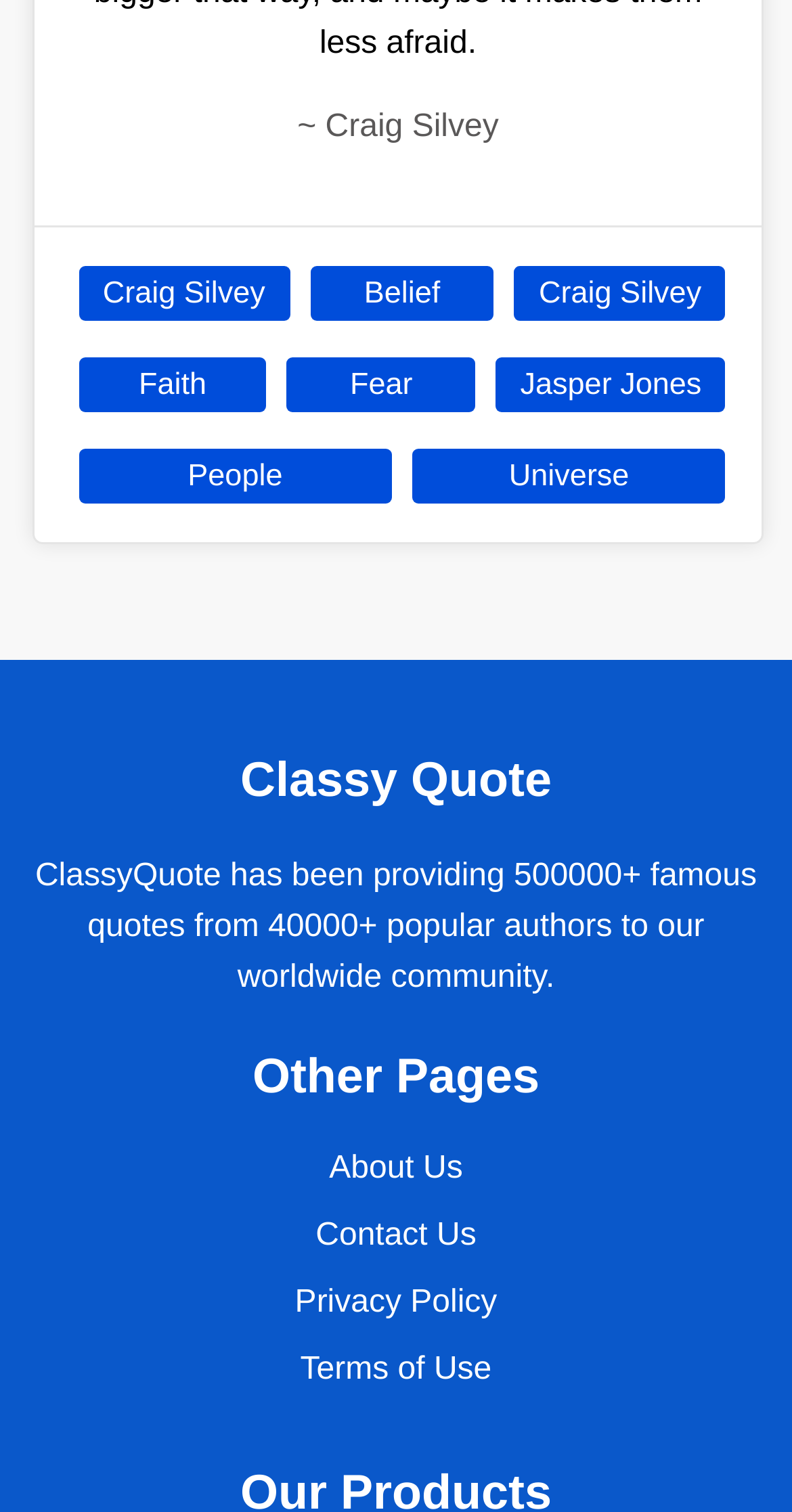How many links are present in the top section?
Give a one-word or short phrase answer based on the image.

6